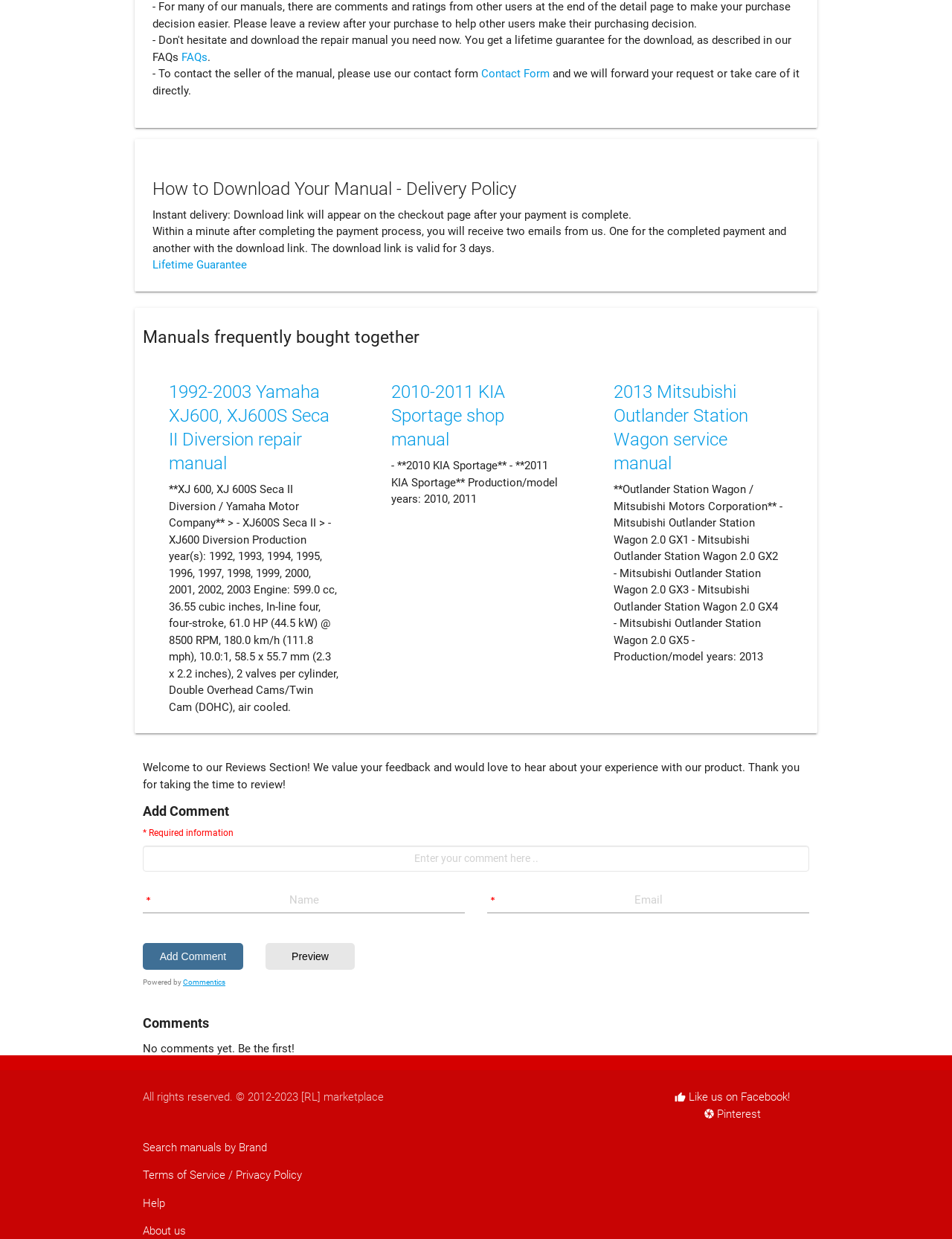What is the production year of the Yamaha XJ600?
Please use the image to provide a one-word or short phrase answer.

1992-2003